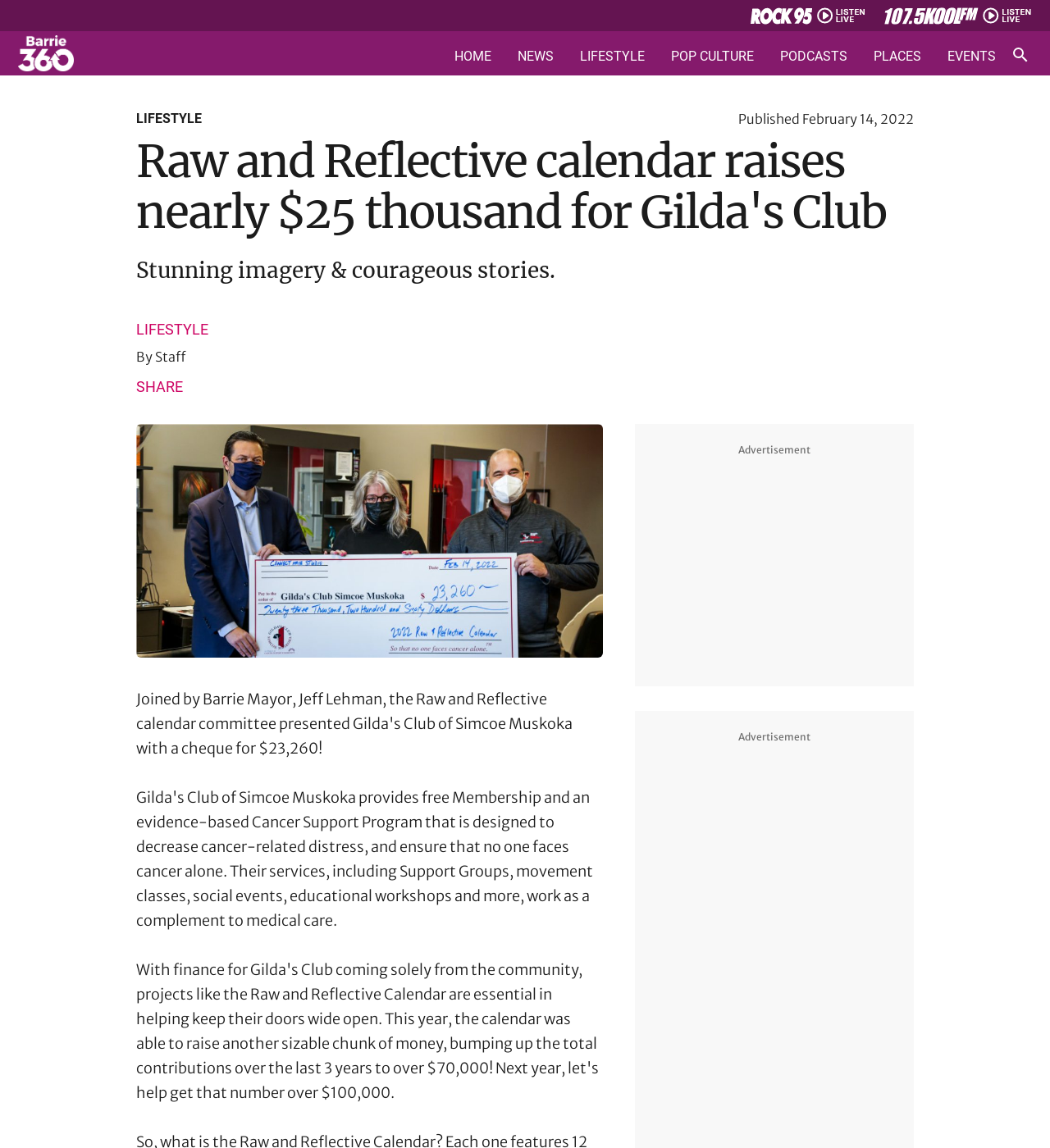What is the date of publication?
Answer the question in as much detail as possible.

I found the answer by looking at the static text on the webpage, which says 'Published February 14, 2022'. The date of publication is February 14, 2022.